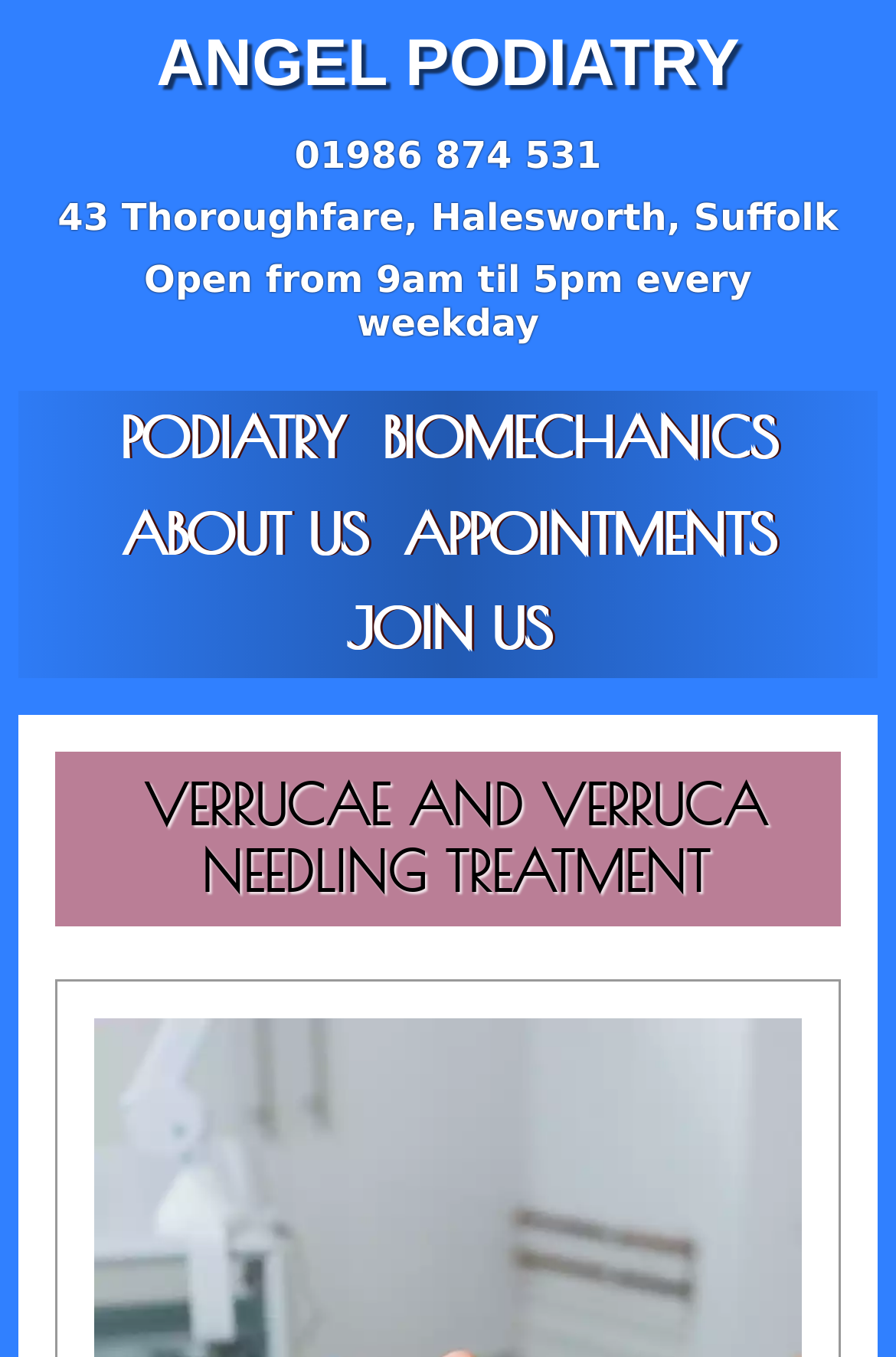Bounding box coordinates are specified in the format (top-left x, top-left y, bottom-right x, bottom-right y). All values are floating point numbers bounded between 0 and 1. Please provide the bounding box coordinate of the region this sentence describes: 01986 874 531

[0.329, 0.098, 0.671, 0.13]